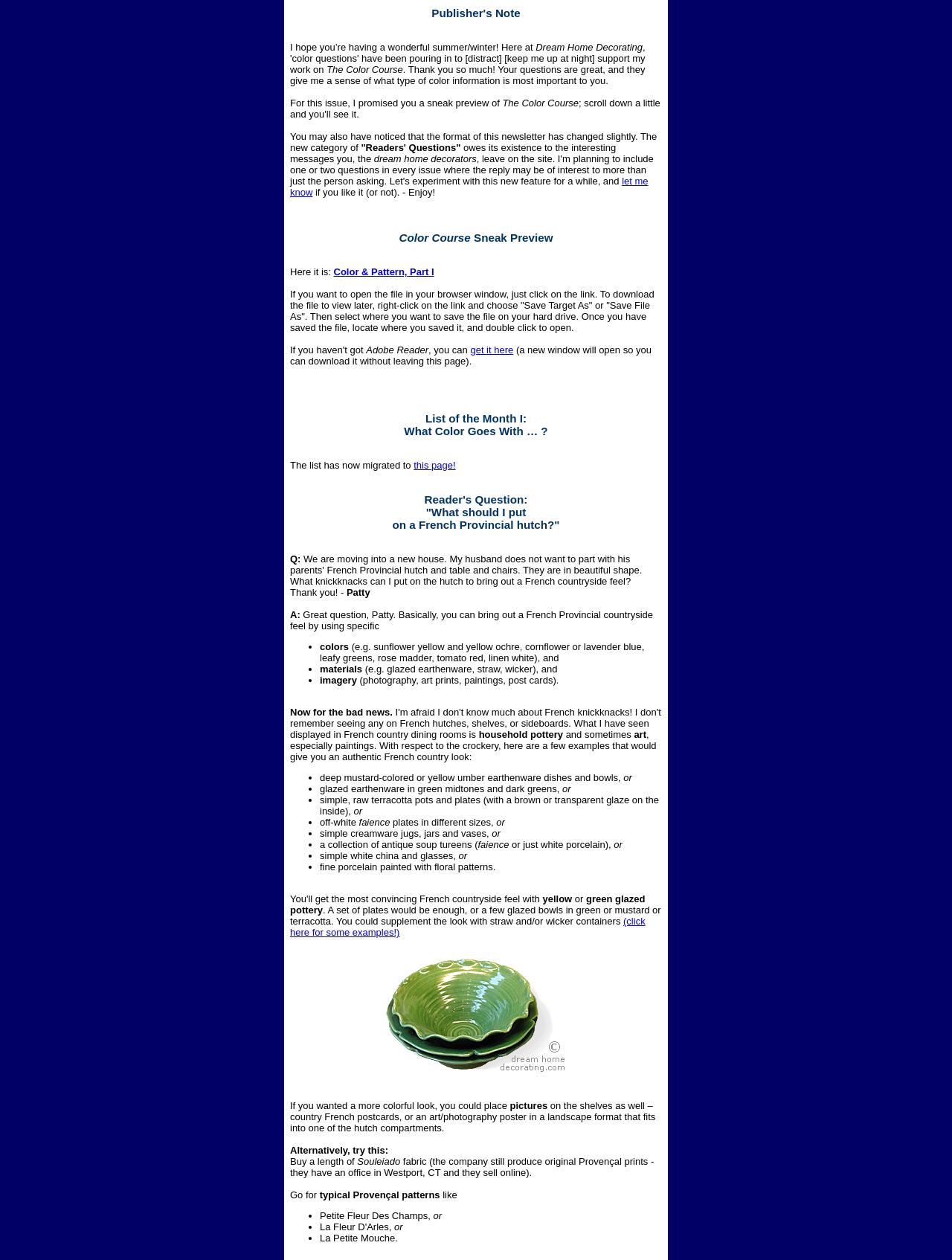Locate and provide the bounding box coordinates for the HTML element that matches this description: "this page!".

[0.435, 0.365, 0.479, 0.374]